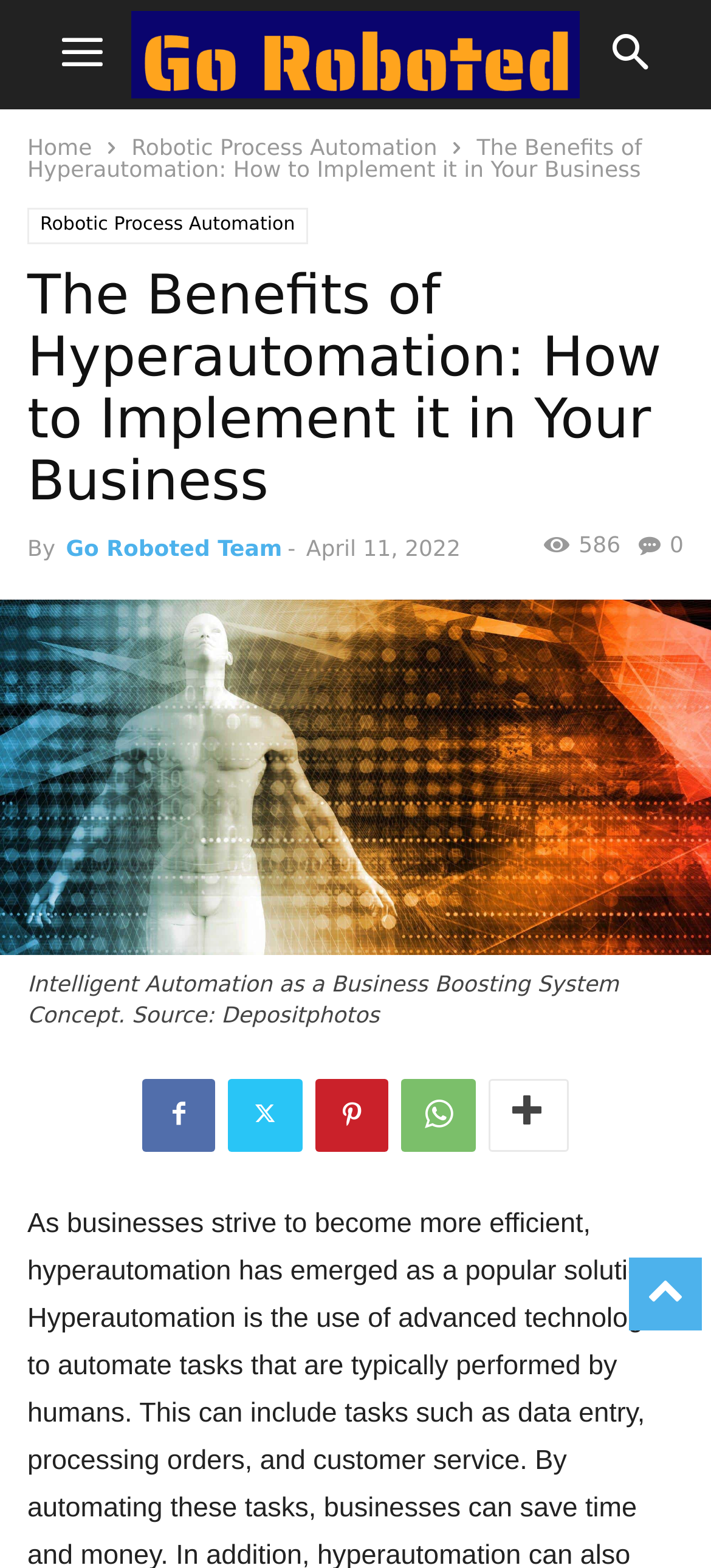Determine the bounding box coordinates for the region that must be clicked to execute the following instruction: "scroll to top".

[0.885, 0.721, 0.987, 0.747]